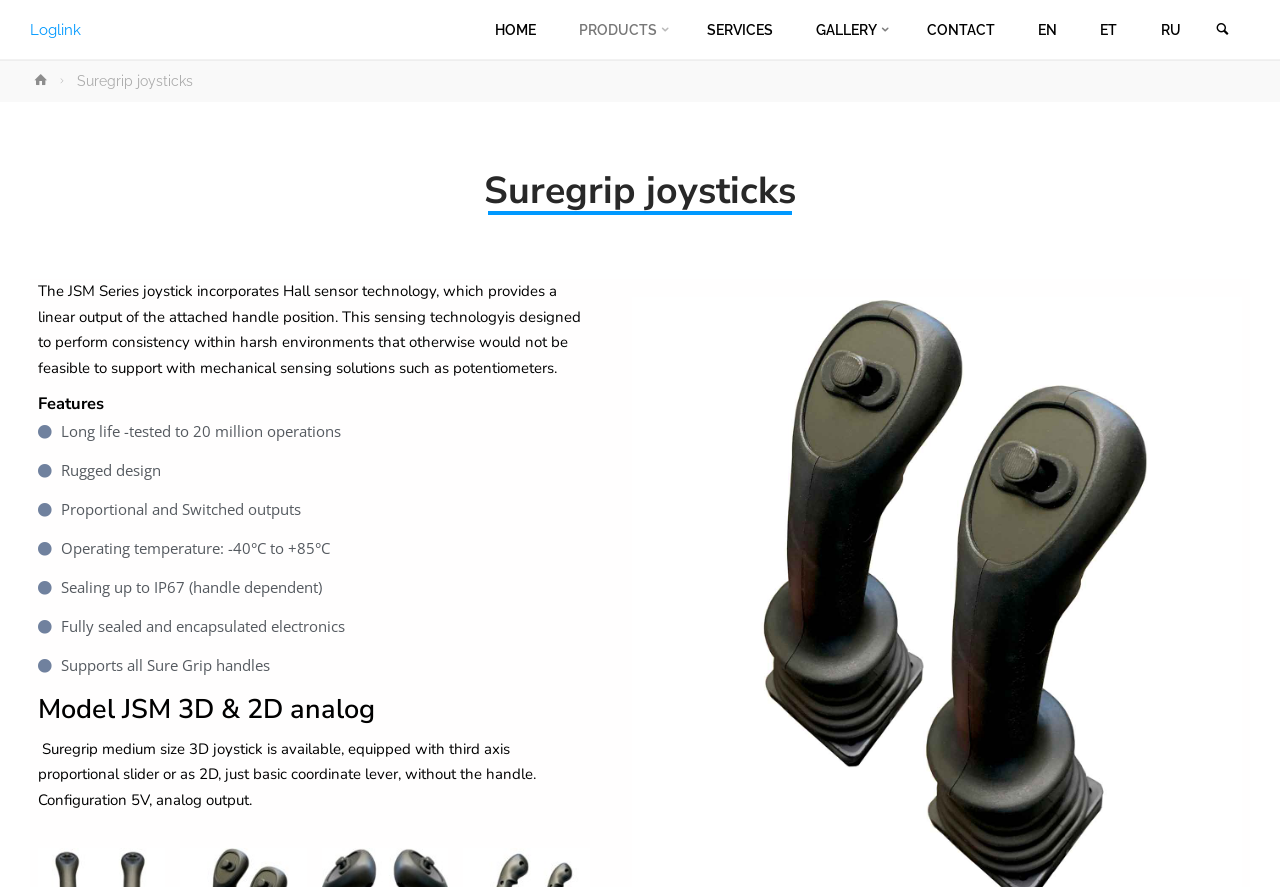Please find the bounding box coordinates of the element that needs to be clicked to perform the following instruction: "Click the Loglink link". The bounding box coordinates should be four float numbers between 0 and 1, represented as [left, top, right, bottom].

[0.023, 0.023, 0.063, 0.043]